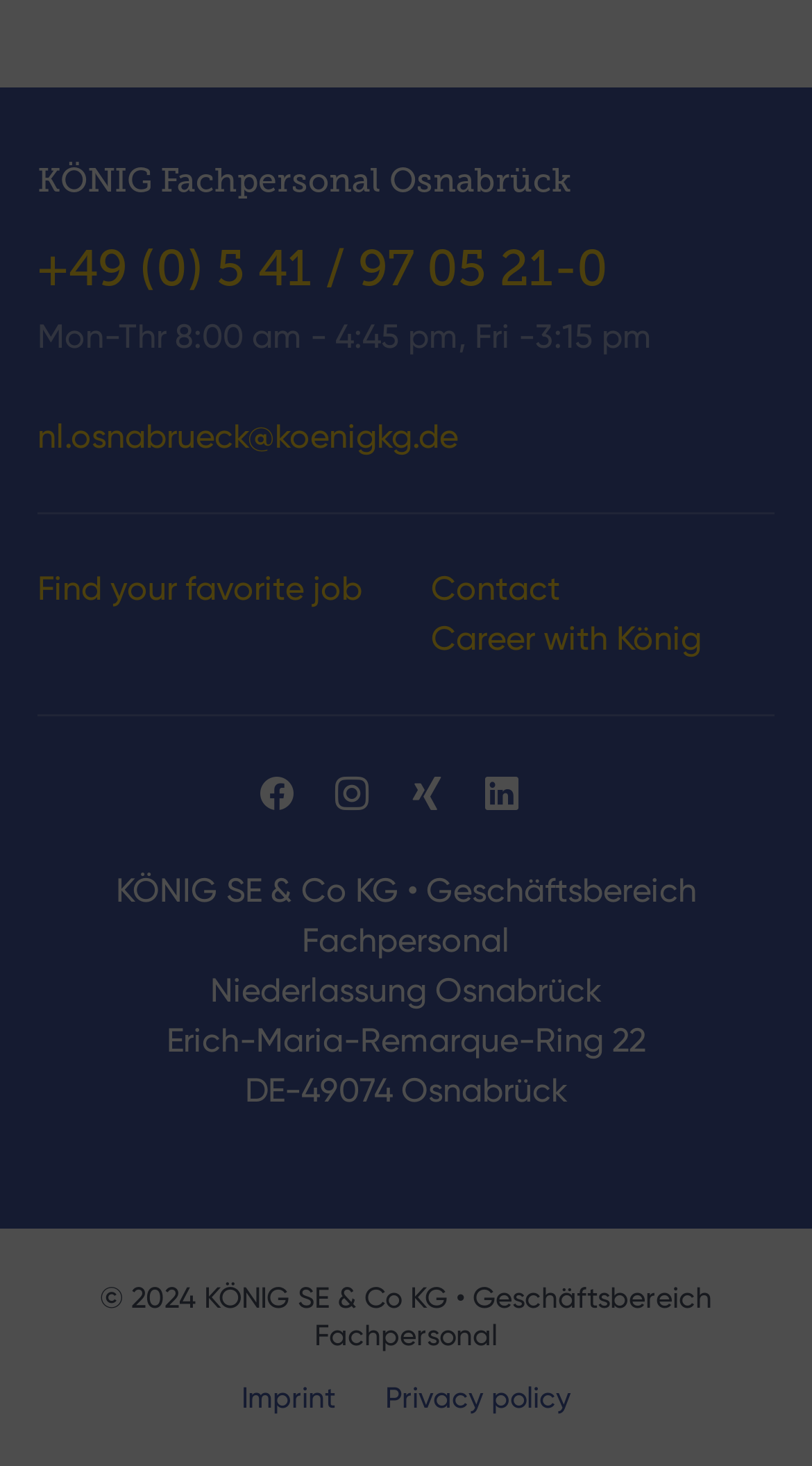What is the address of KÖNIG Fachpersonal Osnabrück?
Please use the image to provide a one-word or short phrase answer.

Erich-Maria-Remarque-Ring 22, DE-49074 Osnabrück